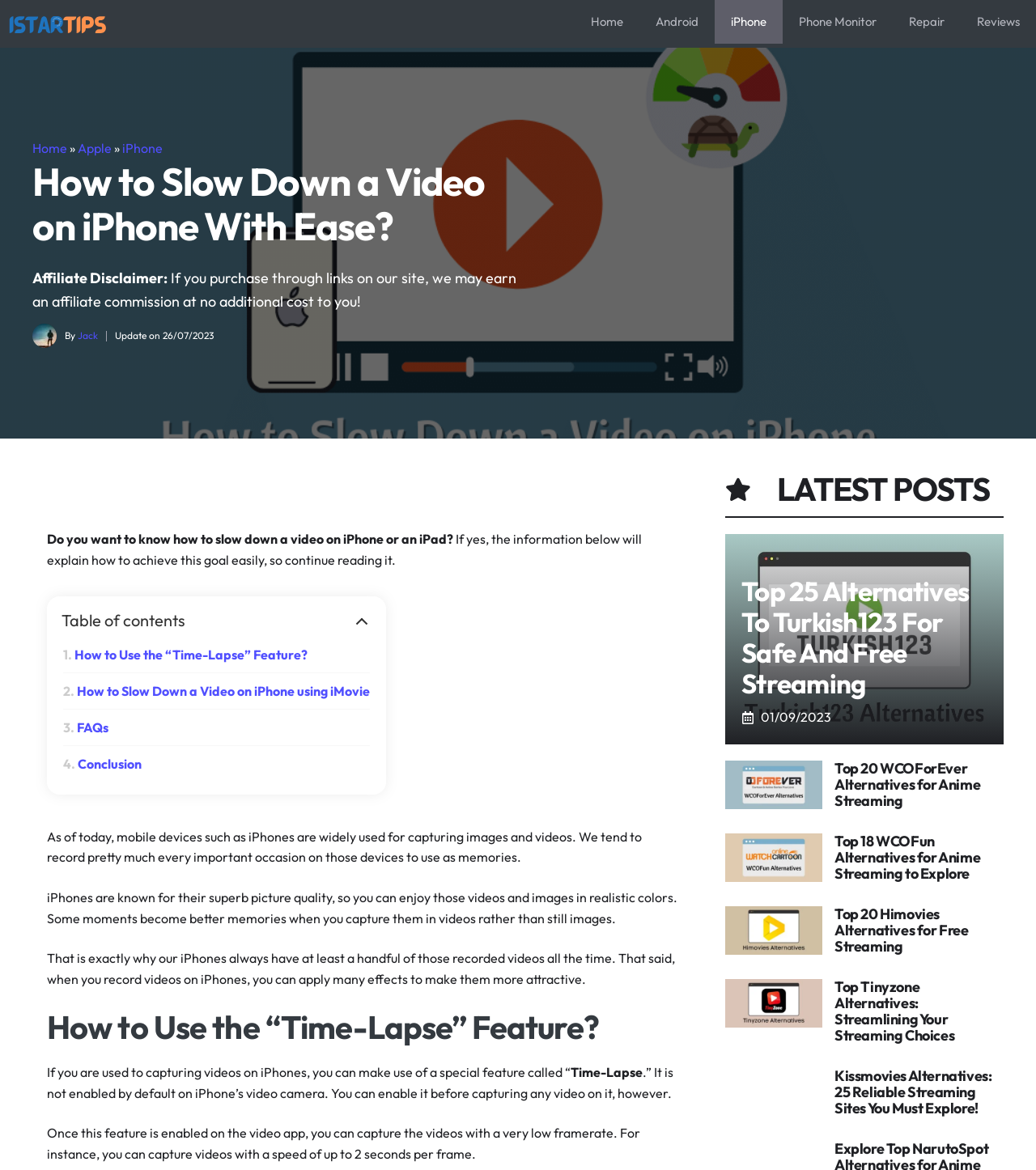Identify the bounding box coordinates of the region that needs to be clicked to carry out this instruction: "Explore the 'iPhone' category". Provide these coordinates as four float numbers ranging from 0 to 1, i.e., [left, top, right, bottom].

[0.69, 0.0, 0.755, 0.037]